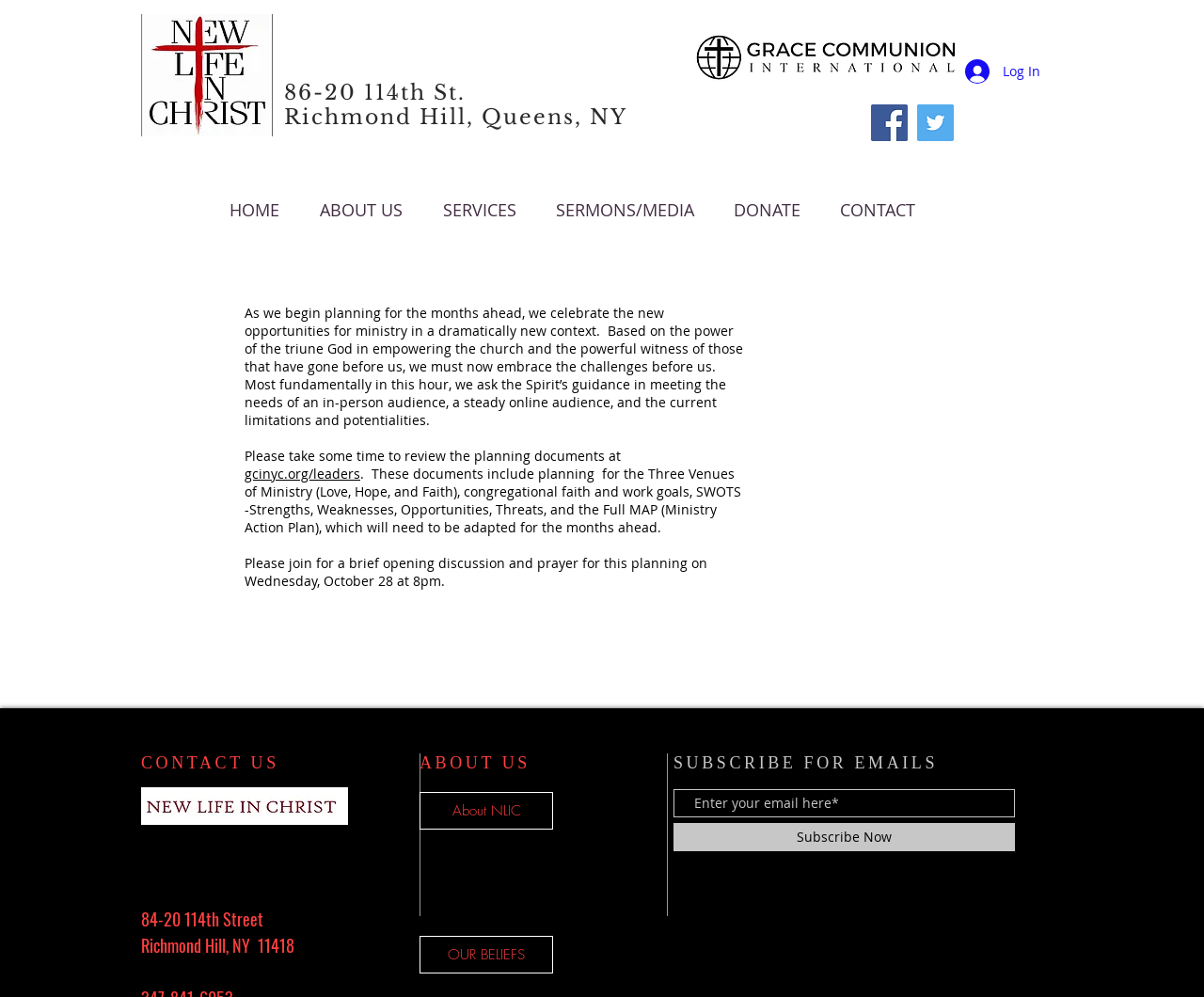How can I subscribe for emails?
Use the information from the screenshot to give a comprehensive response to the question.

I found the subscription section on the webpage, which has a textbox to enter an email address and a button labeled 'Subscribe Now'. This suggests that to subscribe for emails, I need to enter my email address and click the button.